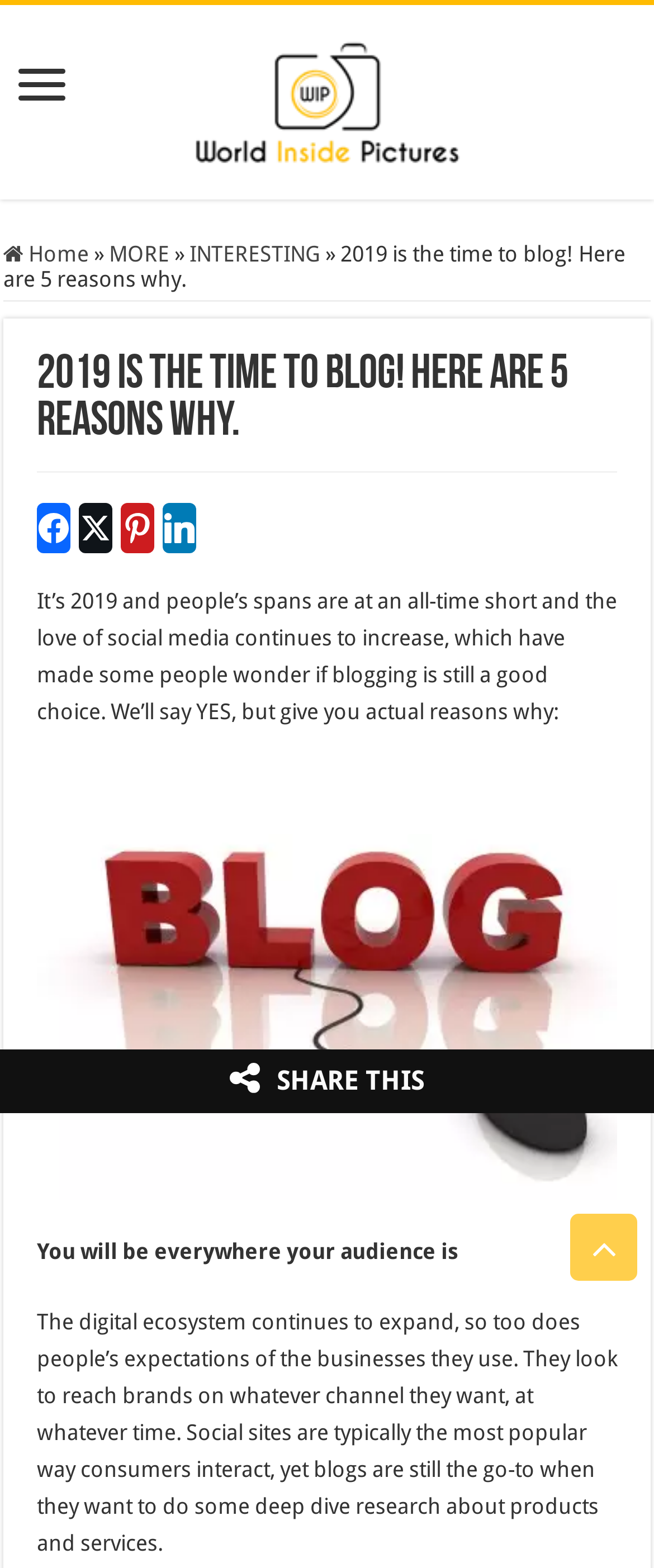What is the name of the website?
Please analyze the image and answer the question with as much detail as possible.

The name of the website can be found in the heading element 'World inside pictures' with bounding box coordinates [0.0, 0.025, 1.0, 0.106]. It is also mentioned in the link element 'World inside pictures' with bounding box coordinates [0.295, 0.037, 0.705, 0.088].